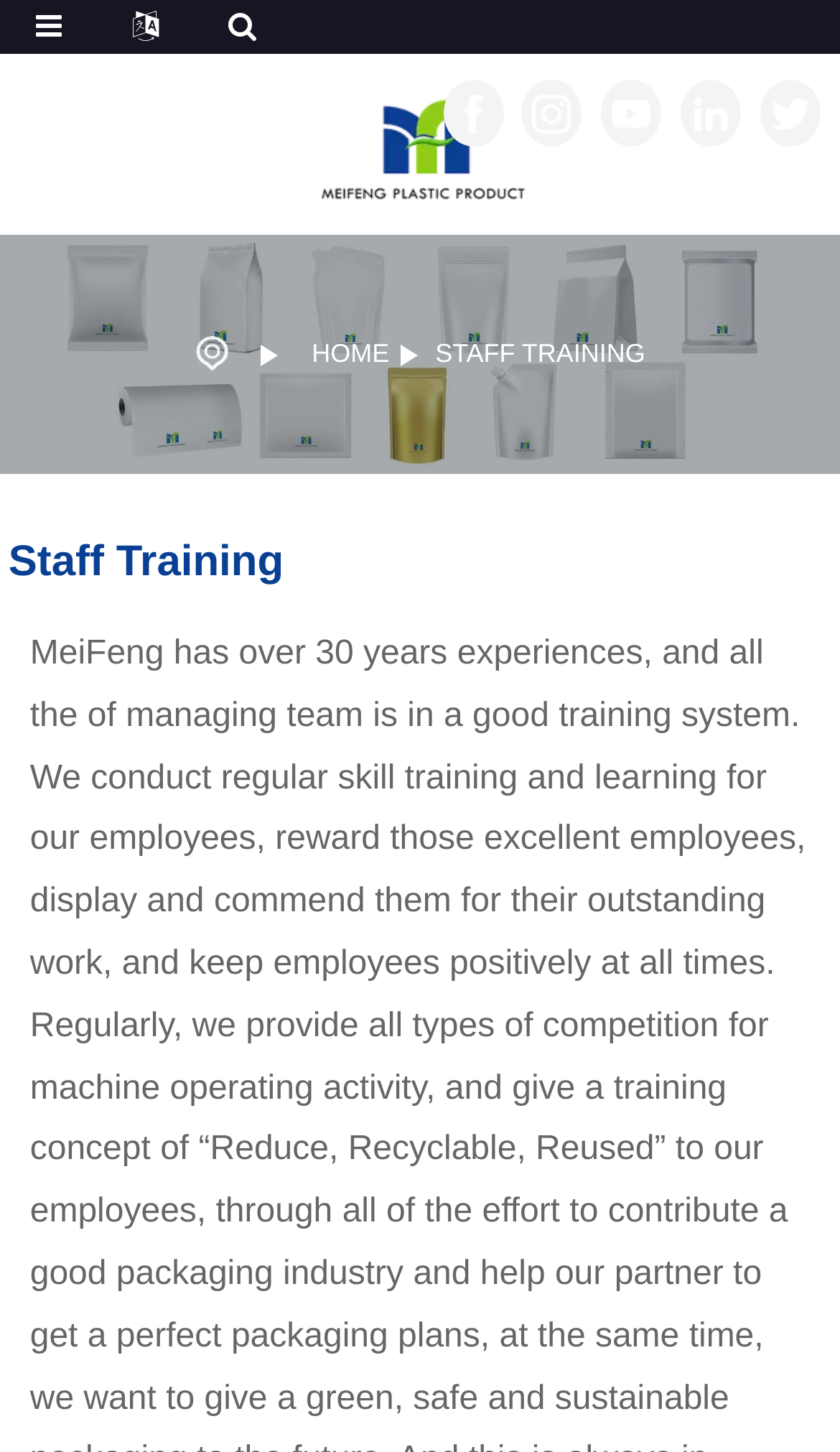Determine the bounding box coordinates of the region to click in order to accomplish the following instruction: "go to HOME page". Provide the coordinates as four float numbers between 0 and 1, specifically [left, top, right, bottom].

[0.371, 0.234, 0.463, 0.254]